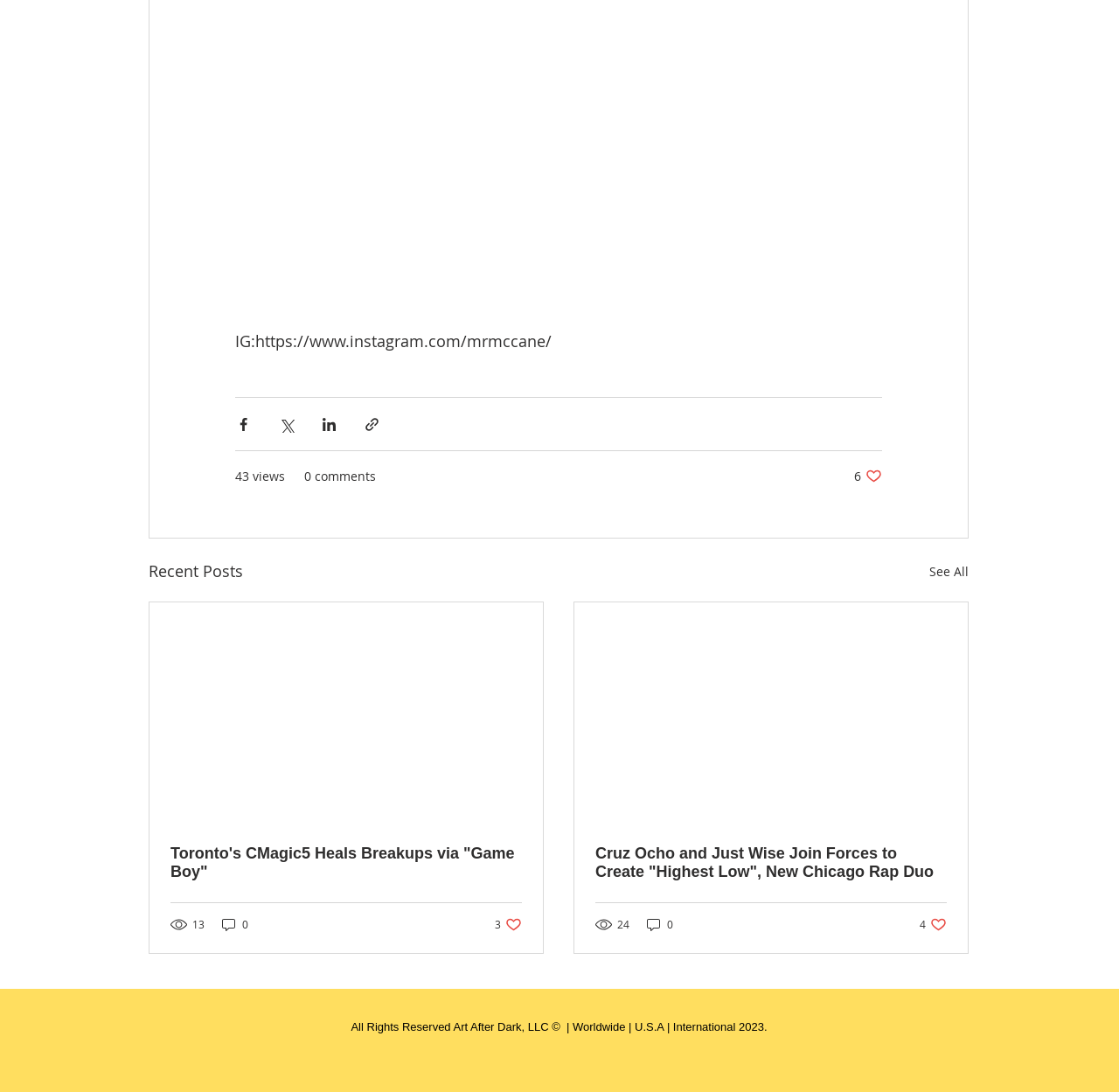How many likes does the second article have?
Provide a concise answer using a single word or phrase based on the image.

4